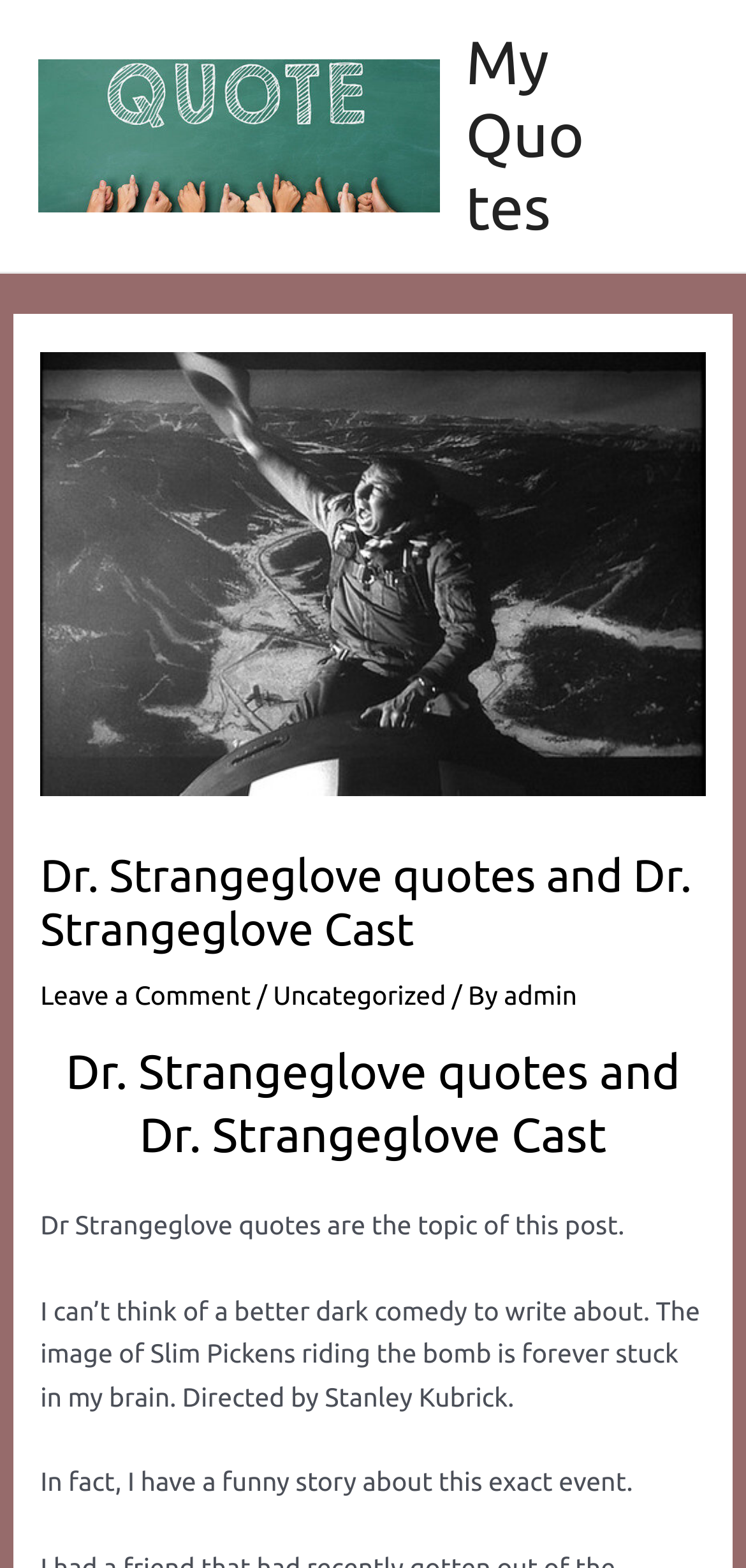Examine the image carefully and respond to the question with a detailed answer: 
What is the topic of the post?

The webpage states 'Dr Strangeglove quotes are the topic of this post' in the text, making it clear that the topic of the post is Dr Strangeglove quotes.